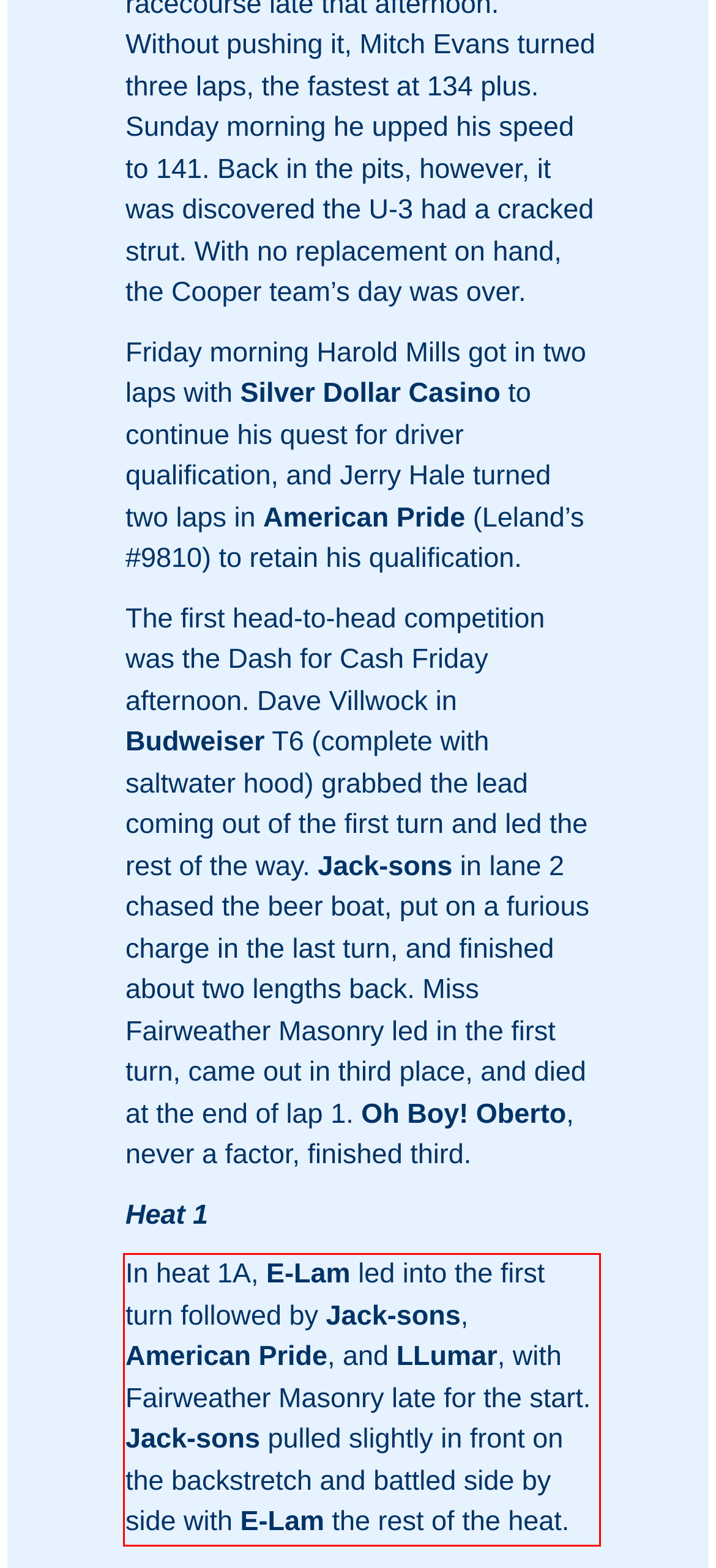You are looking at a screenshot of a webpage with a red rectangle bounding box. Use OCR to identify and extract the text content found inside this red bounding box.

In heat 1A, E-Lam led into the first turn followed by Jack-sons, American Pride, and LLumar, with Fairweather Masonry late for the start. Jack-sons pulled slightly in front on the backstretch and battled side by side with E-Lam the rest of the heat.